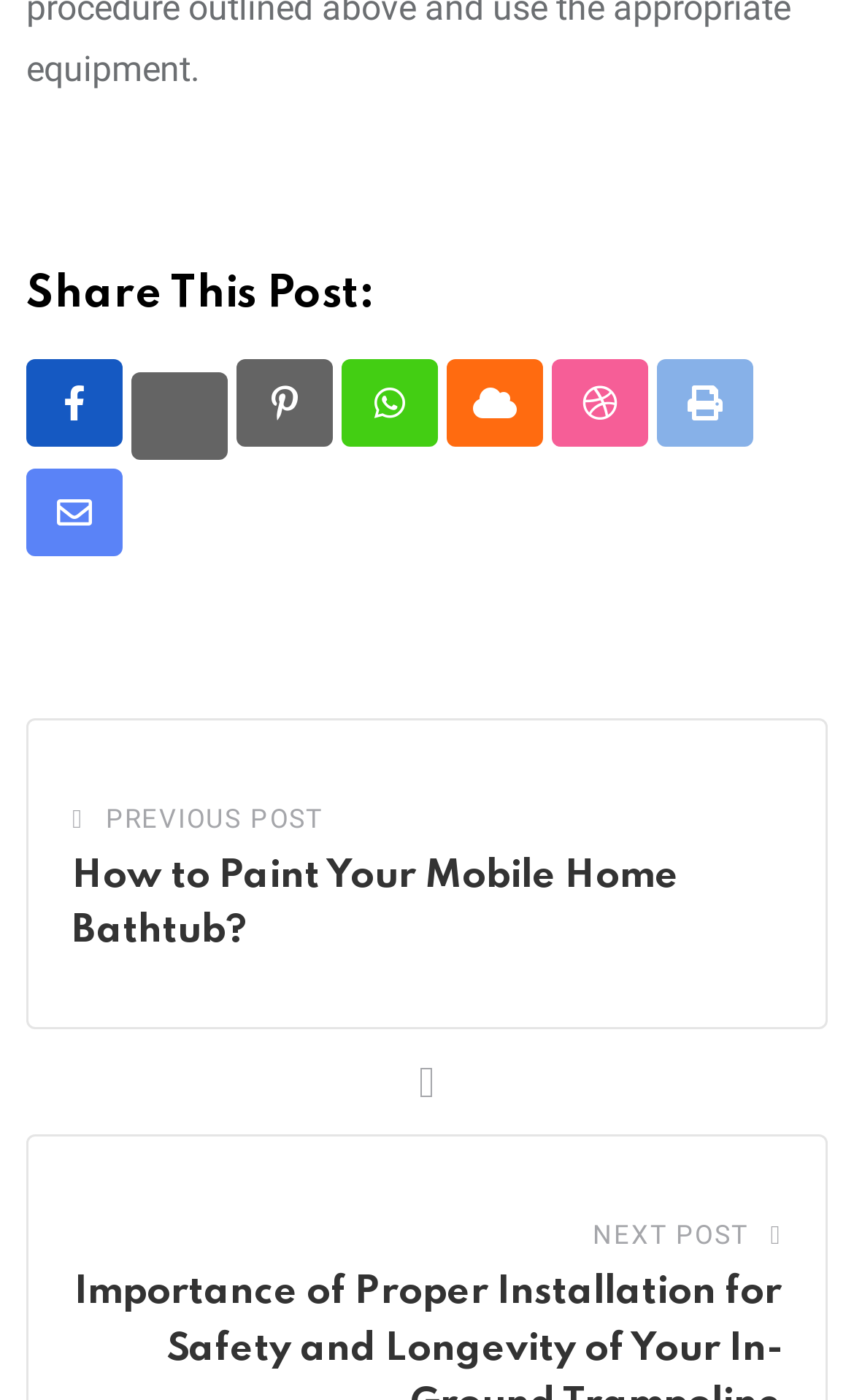What is the icon above the 'NEXT POST' link?
Refer to the image and provide a thorough answer to the question.

Based on the OCR text '' which represents an arrow icon, it can be inferred that the icon above the 'NEXT POST' link is an arrow.